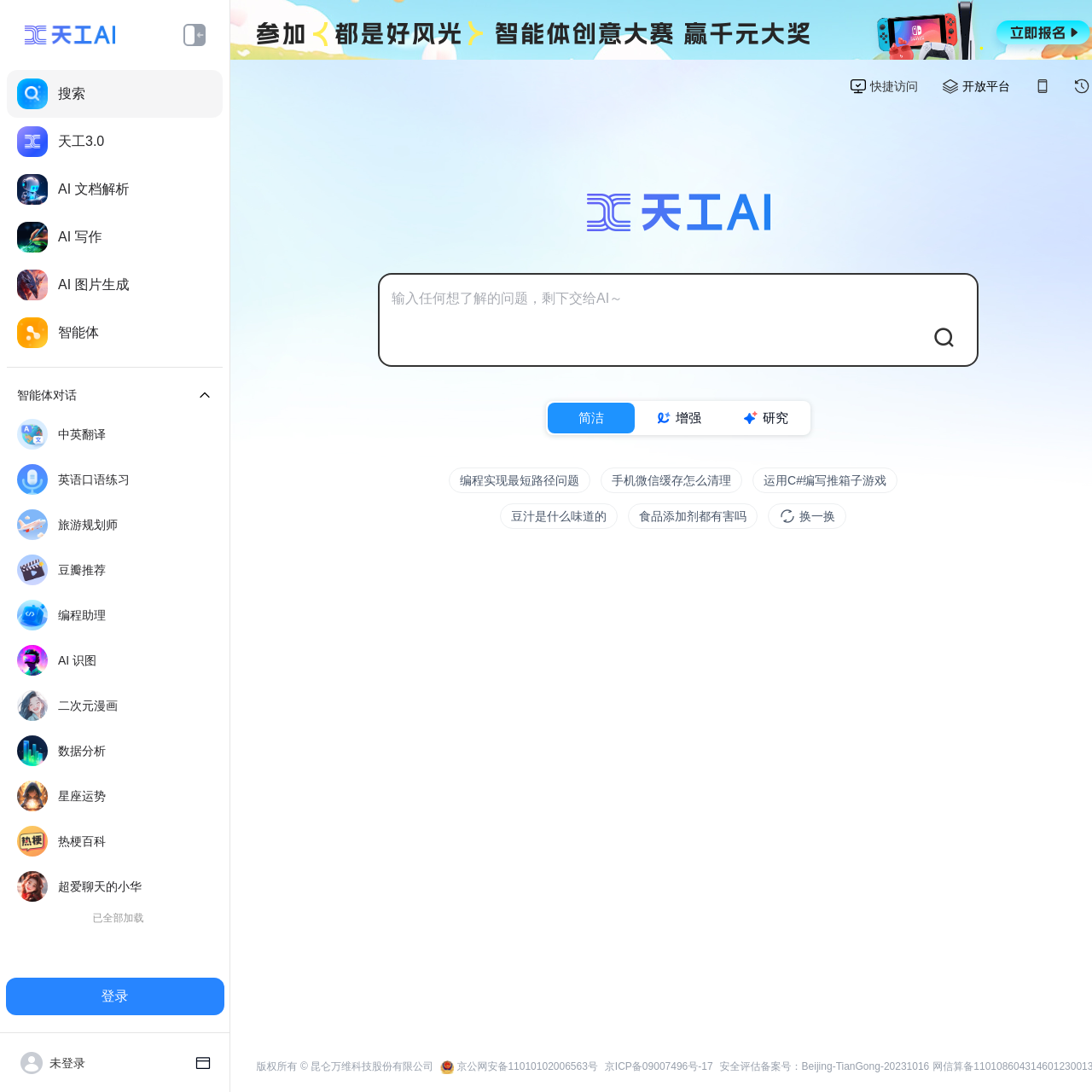Please identify the bounding box coordinates of the element's region that I should click in order to complete the following instruction: "Search for something". The bounding box coordinates consist of four float numbers between 0 and 1, i.e., [left, top, right, bottom].

[0.006, 0.064, 0.204, 0.108]